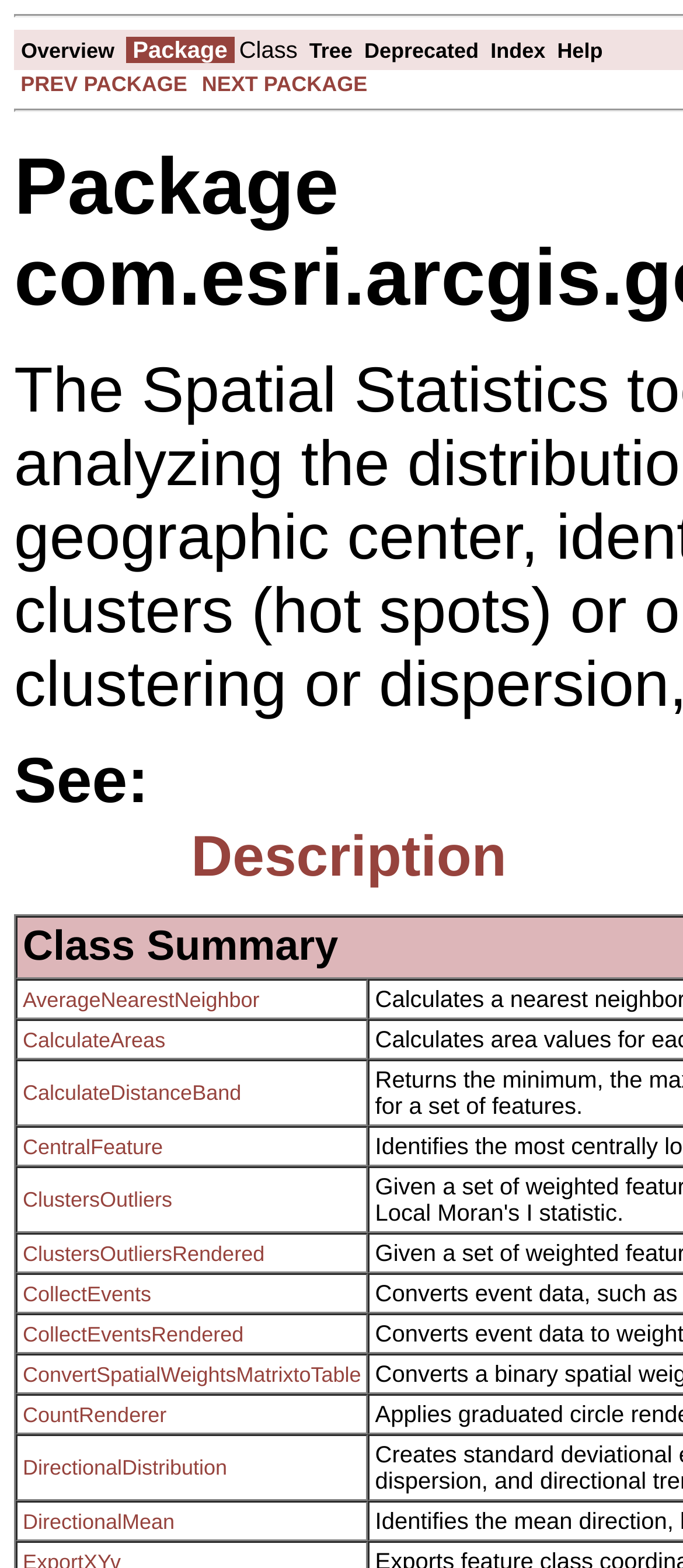Identify the bounding box coordinates of the clickable region required to complete the instruction: "Go to Tree". The coordinates should be given as four float numbers within the range of 0 and 1, i.e., [left, top, right, bottom].

[0.453, 0.024, 0.516, 0.04]